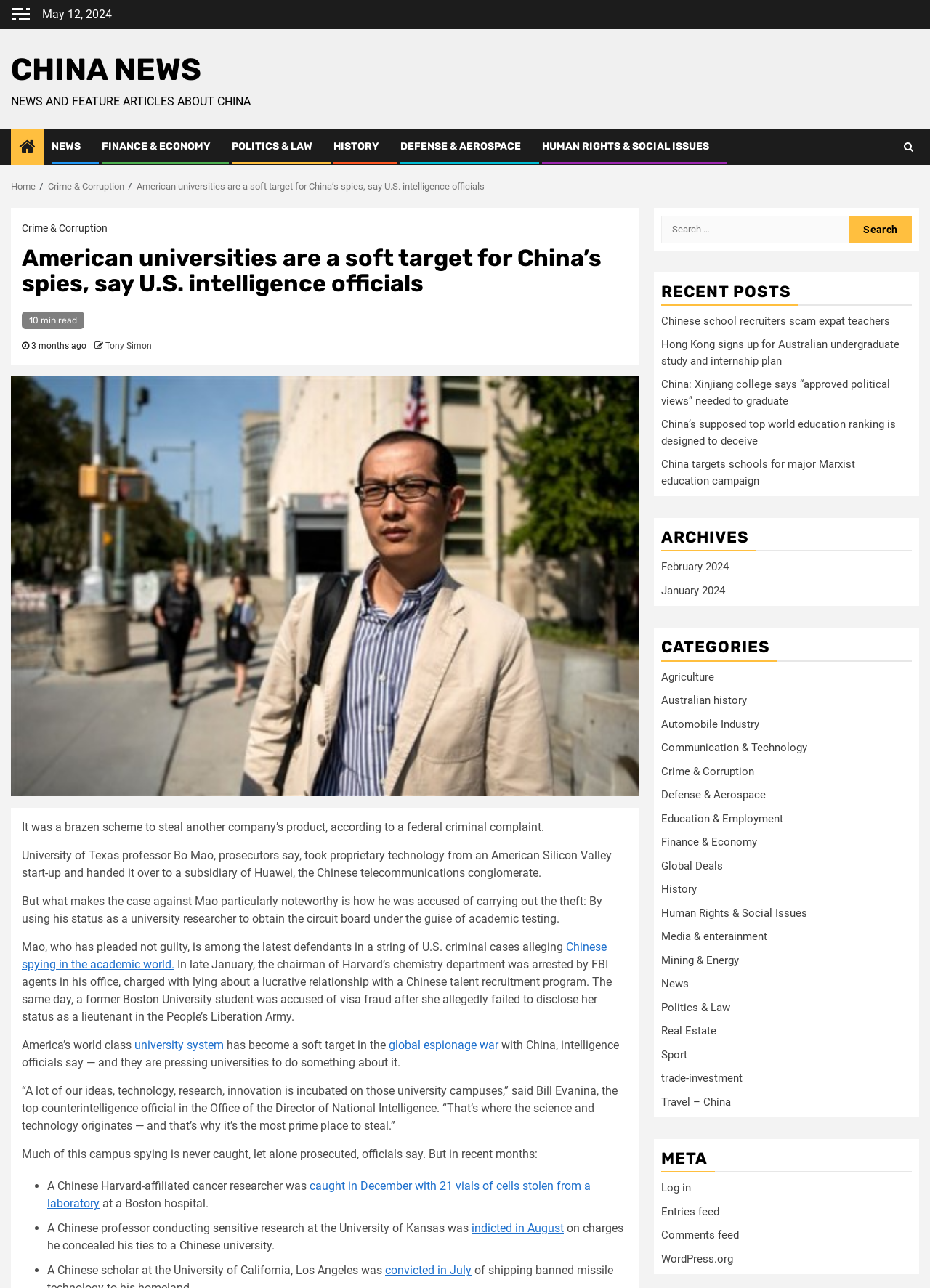What is the date of the current article?
Please provide a comprehensive answer based on the information in the image.

I found the date of the current article by looking at the StaticText element with the content 'May 12, 2024' which is located at the top of the webpage.